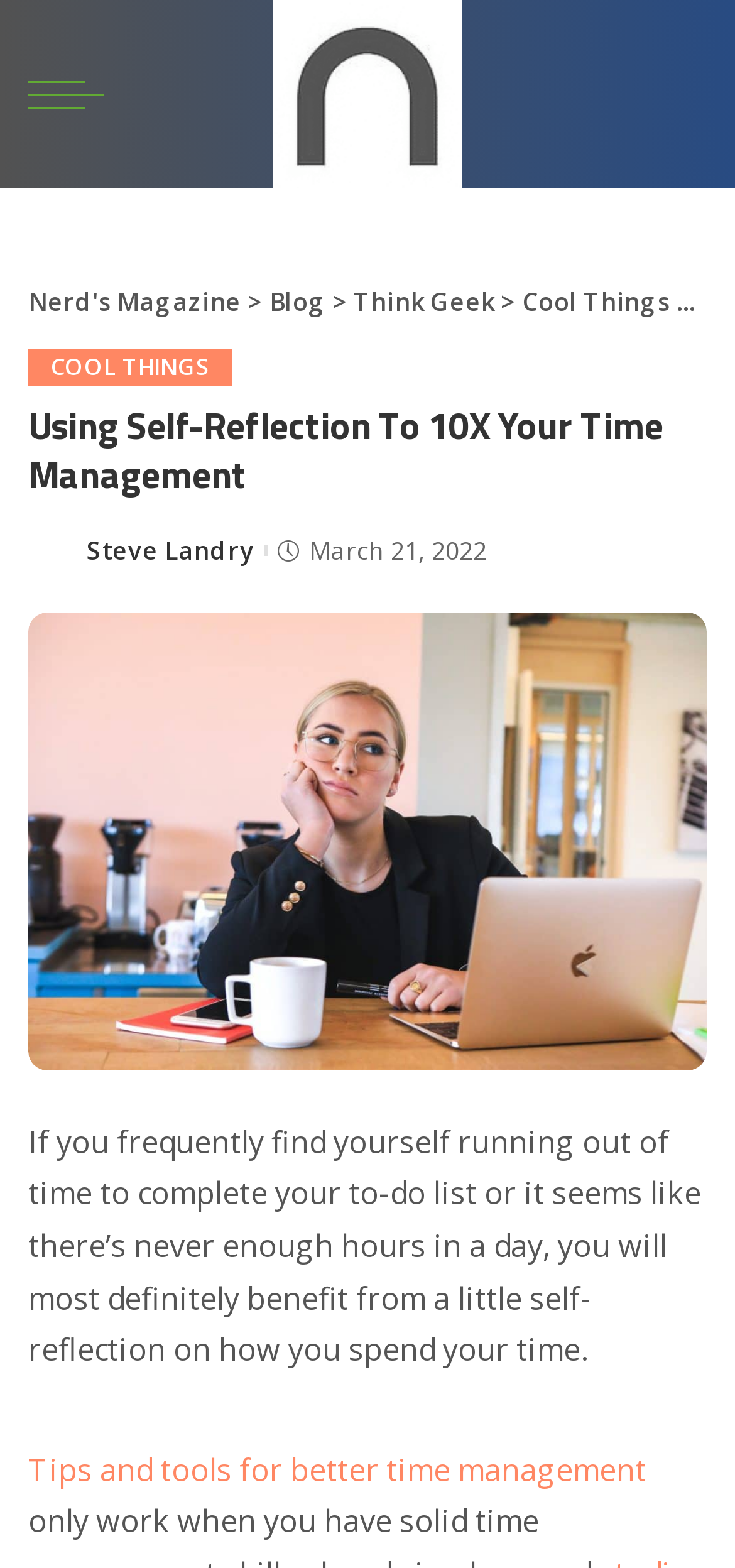Who is the author of the article?
Examine the image and give a concise answer in one word or a short phrase.

Steve Landry